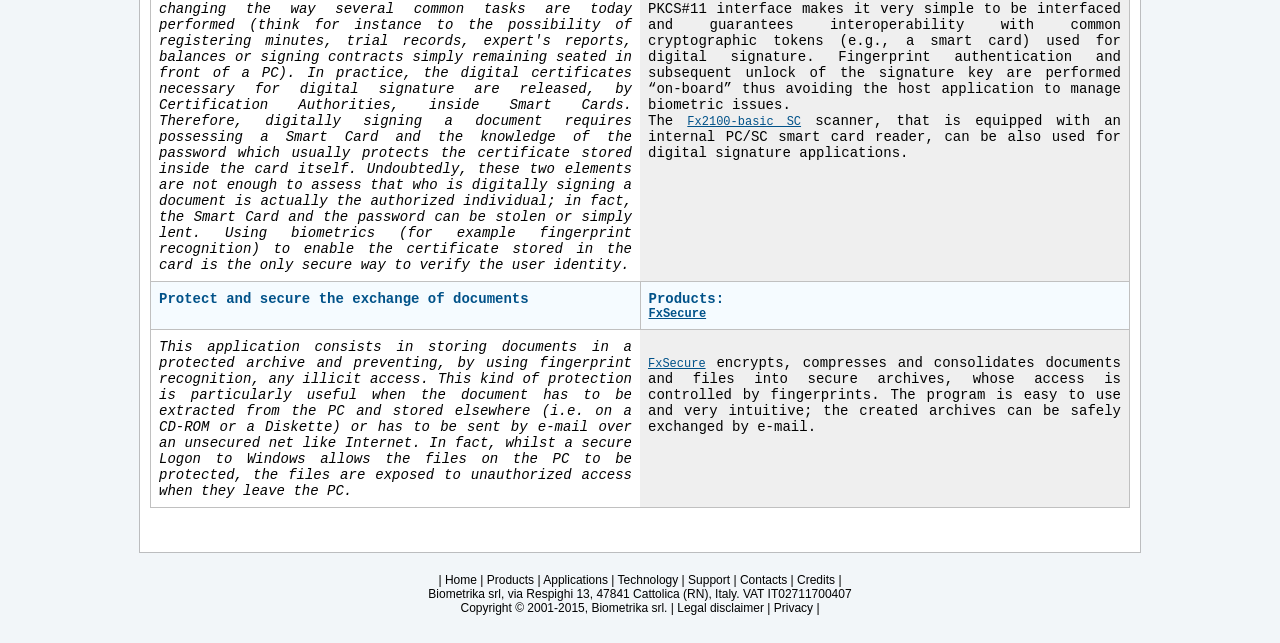Highlight the bounding box coordinates of the region I should click on to meet the following instruction: "Visit Home".

[0.348, 0.891, 0.373, 0.913]